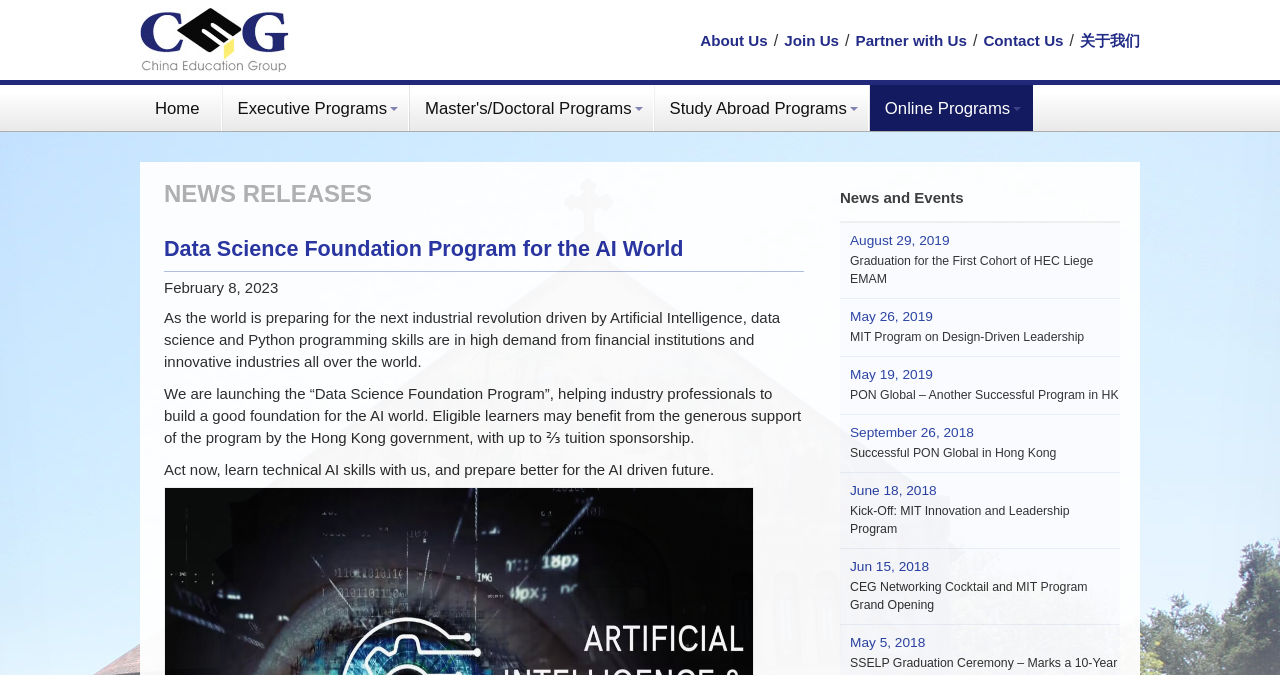Determine the bounding box coordinates of the target area to click to execute the following instruction: "Read news release on Data Science Foundation Program."

[0.128, 0.338, 0.628, 0.403]